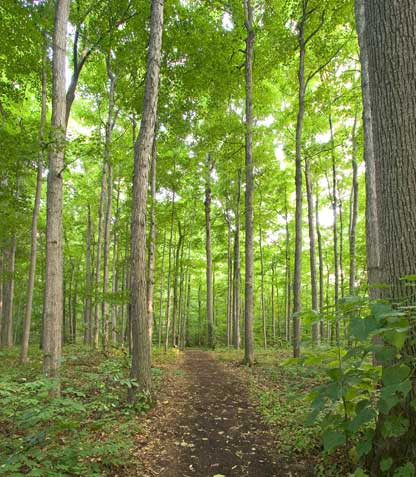Convey a rich and detailed description of the image.

The image captures a serene path winding through the lush greenery of the Sacred Grove in Palmyra, New York. Towering trees, their leaves vibrant and full, create a canopy that filters sunlight, casting a gentle glow on the forest floor. This tranquil setting is imbued with historical significance, as it is believed to be the very location where Joseph Smith Jr. experienced a profound spiritual awakening in 1820. Visitors today can walk along these trails, reminiscent of the untouched beauty that has been preserved for over 200 years, allowing them to connect with the tranquil atmosphere that once inspired a young Joseph Smith amidst a backdrop of religious exploration and personal revelation. The Sacred Grove stands as a testament to nature's role in spiritual reflection and historical inquiry.